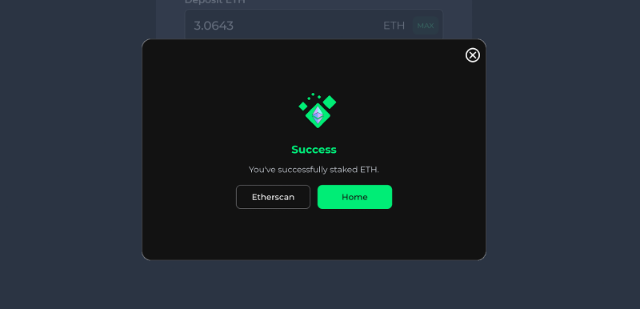What are the two options presented as buttons?
Provide a detailed and extensive answer to the question.

The pop-up provides two buttons for the user to navigate further, namely 'Etherscan' which likely redirects to a block explorer for viewing the transaction details, and 'Home' which returns the user to the main interface of the application.